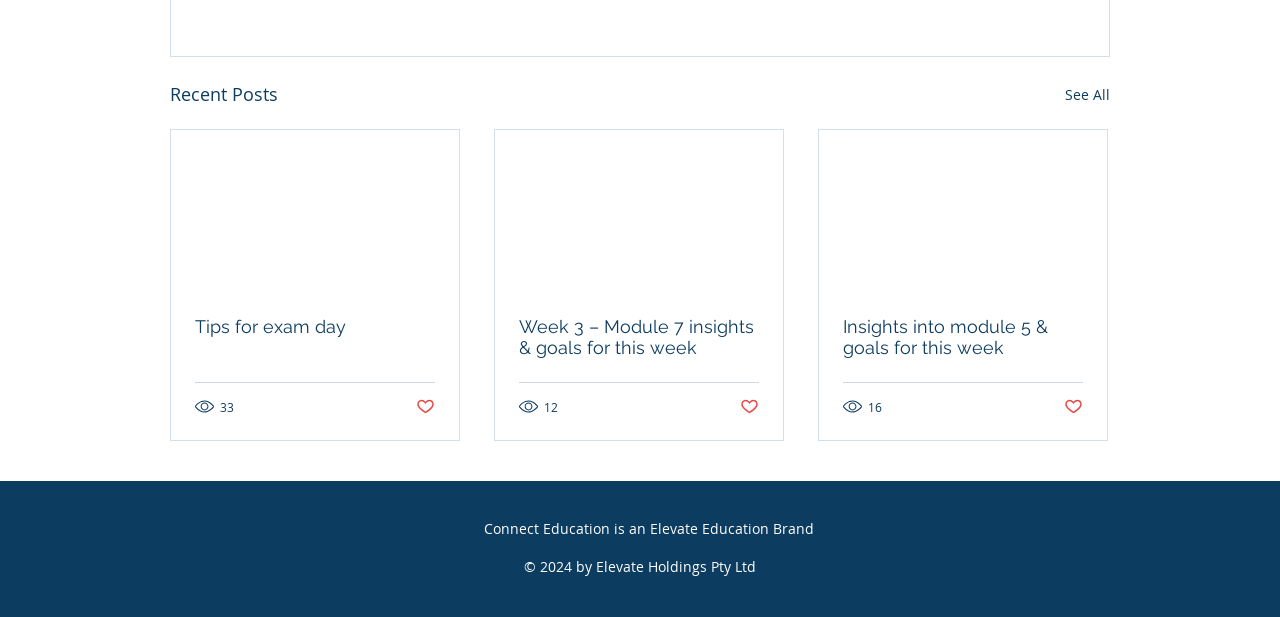Provide a brief response in the form of a single word or phrase:
How many articles are displayed?

3